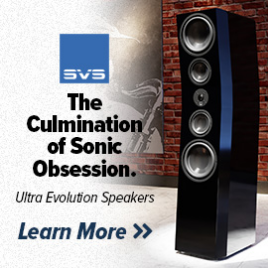Respond with a single word or phrase to the following question: What is the purpose of the 'Learn More' directive?

To explore further details